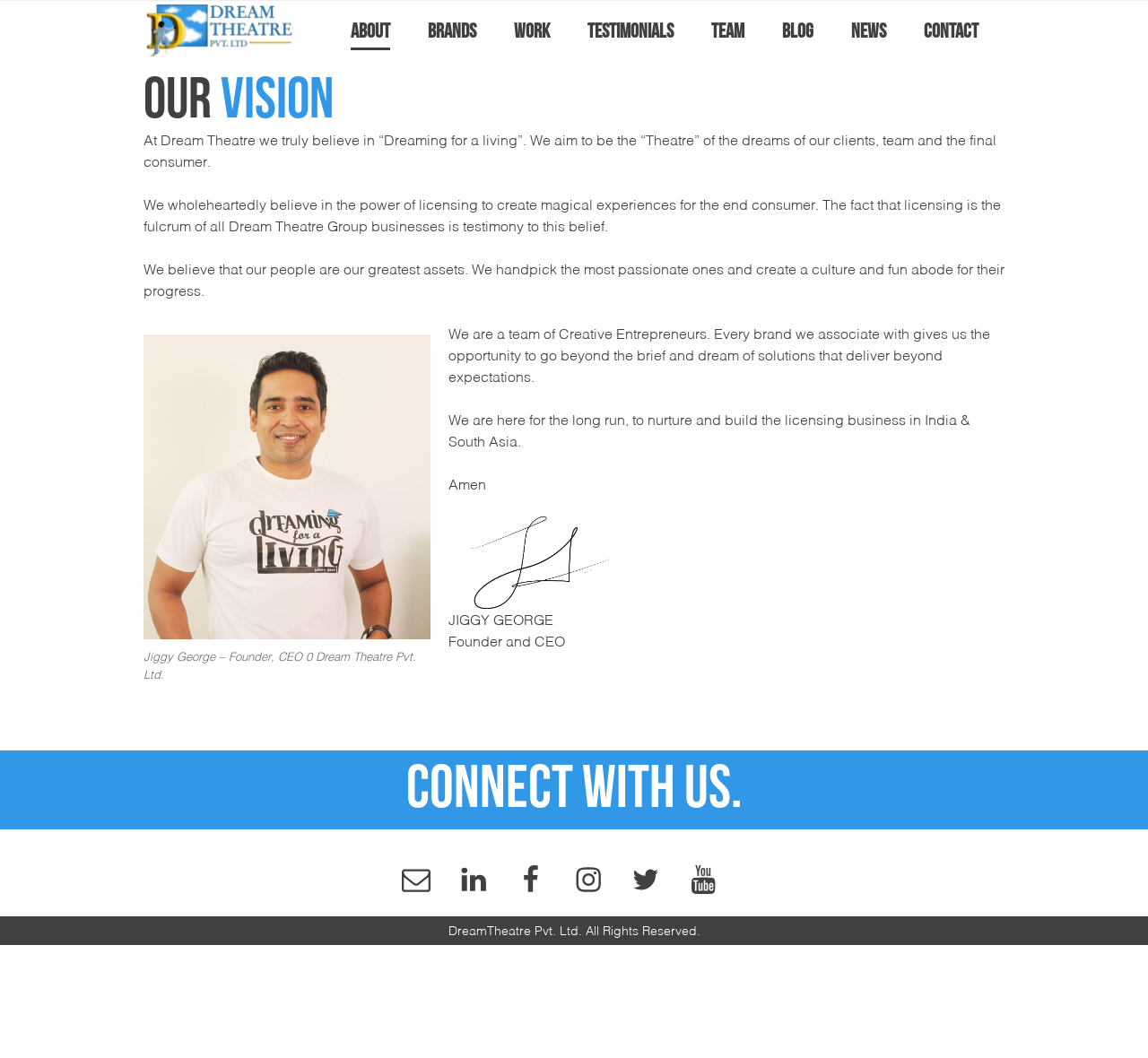Locate the bounding box coordinates of the item that should be clicked to fulfill the instruction: "Click on the 'About' link".

[0.305, 0.016, 0.34, 0.047]